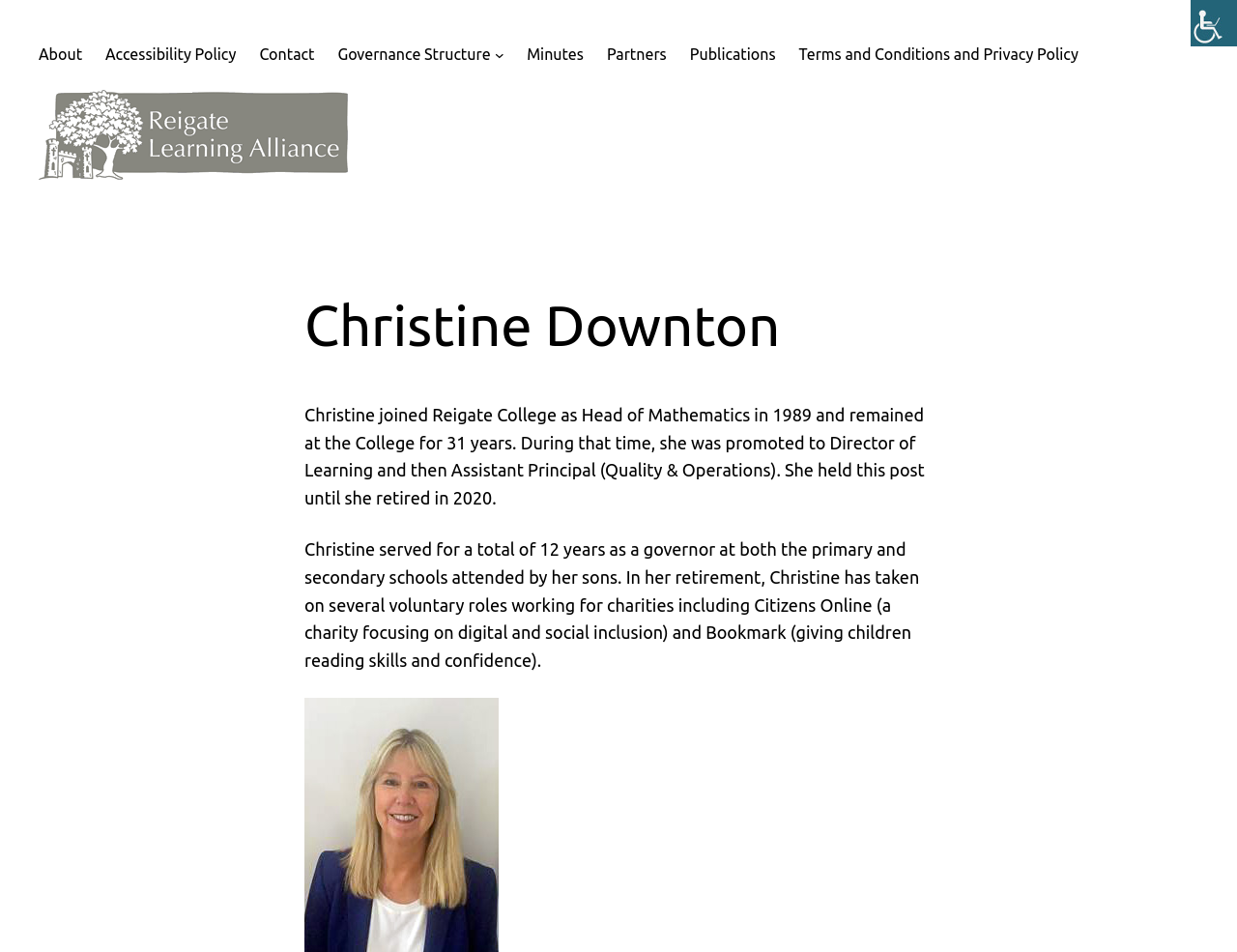Determine the bounding box coordinates for the UI element with the following description: "alt="Reigate Learning Alliance logo"". The coordinates should be four float numbers between 0 and 1, represented as [left, top, right, bottom].

[0.031, 0.164, 0.281, 0.184]